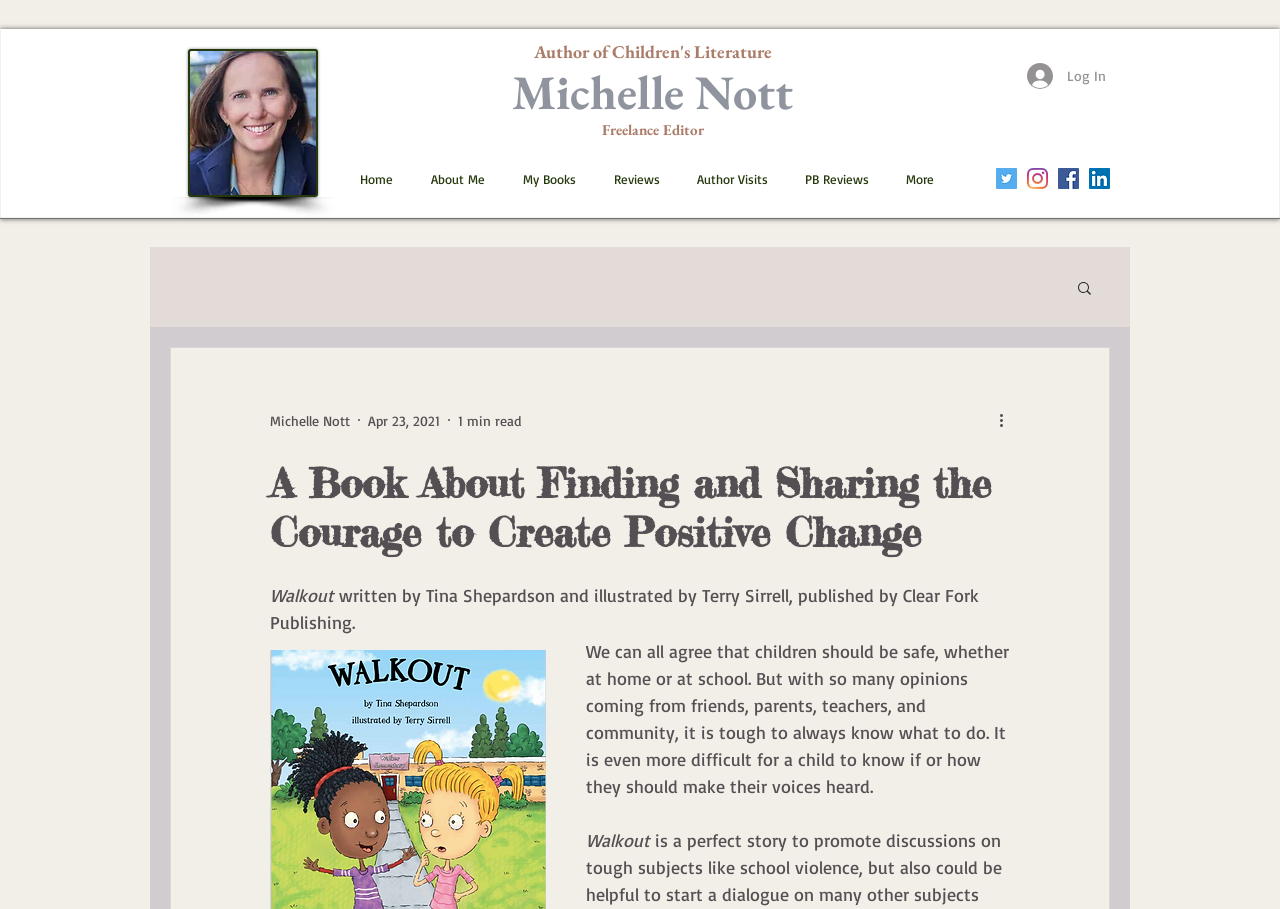Determine the bounding box coordinates of the clickable element to achieve the following action: 'Check out the Author Visits page'. Provide the coordinates as four float values between 0 and 1, formatted as [left, top, right, bottom].

[0.524, 0.172, 0.609, 0.222]